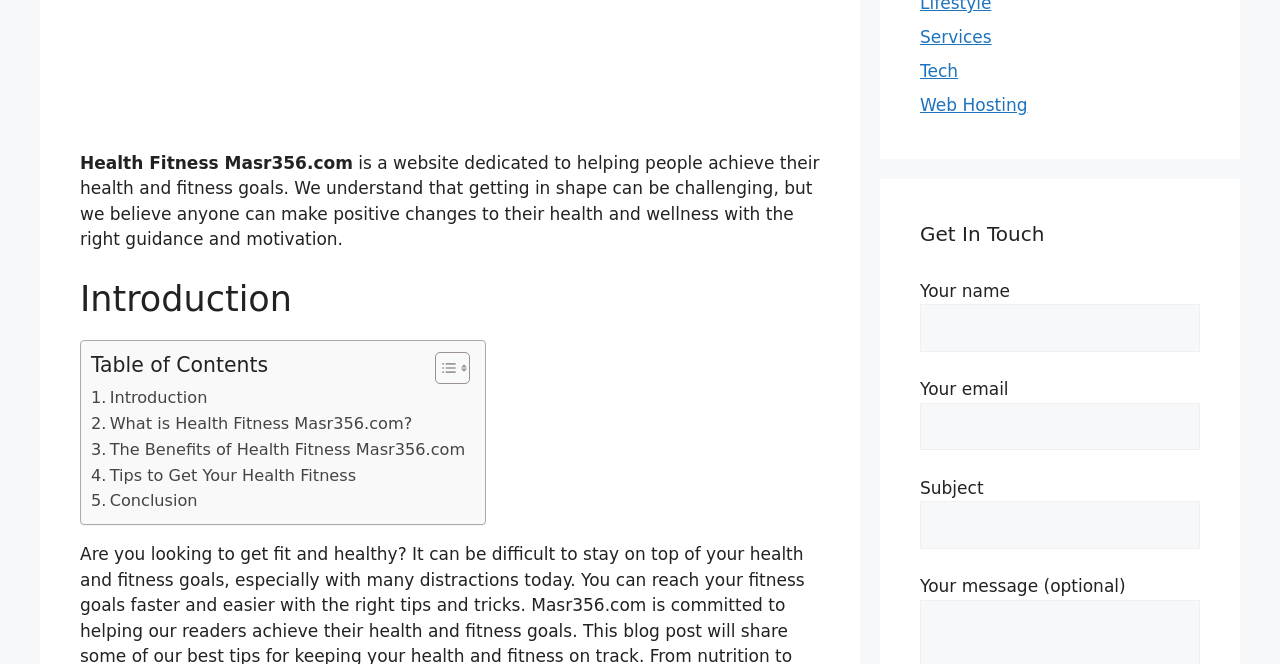What are the three main navigation links at the top of the page?
Refer to the image and give a detailed response to the question.

At the top of the page, I can see three main navigation links, which are 'Services', 'Tech', and 'Web Hosting'. These links are likely to take the user to different sections of the website.